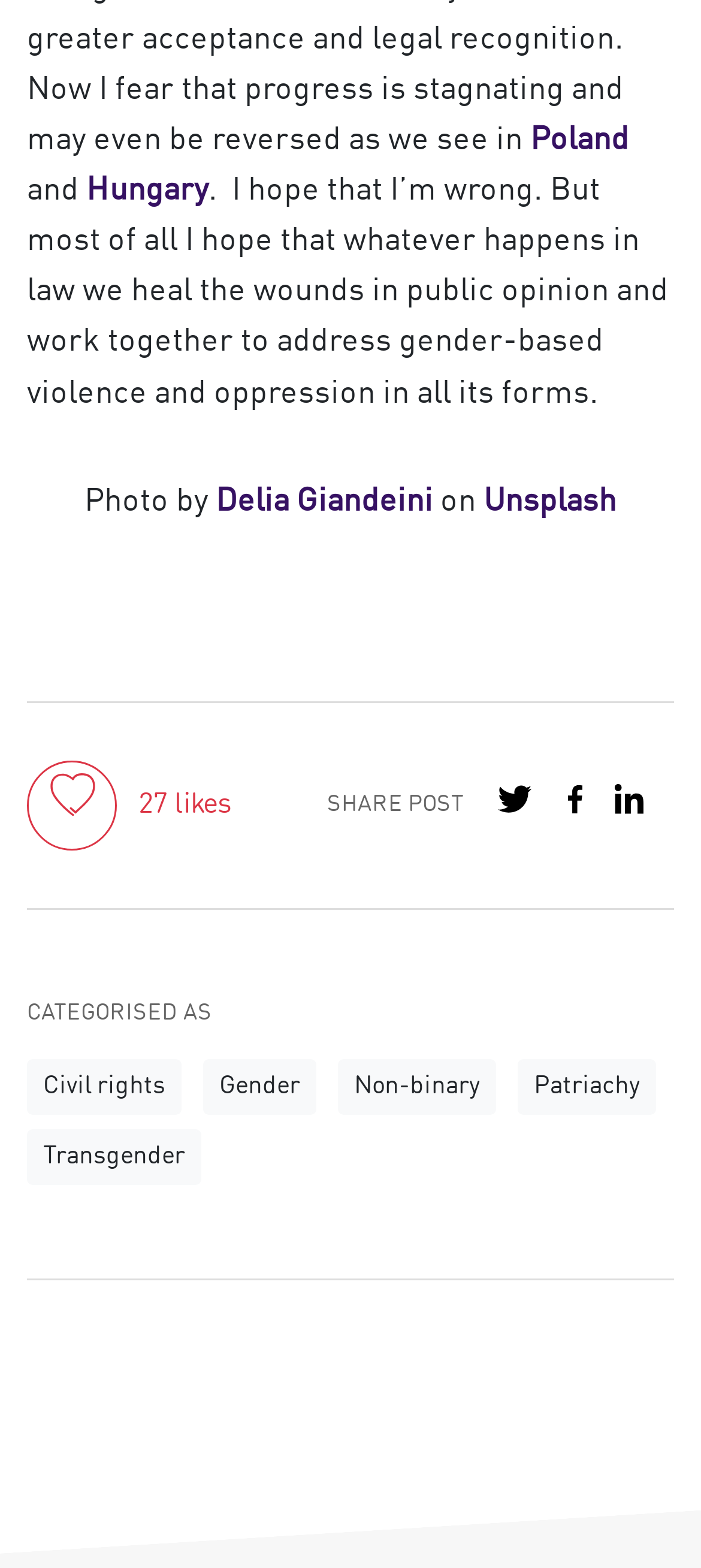What is the author's hope?
Using the information from the image, give a concise answer in one word or a short phrase.

Heal wounds